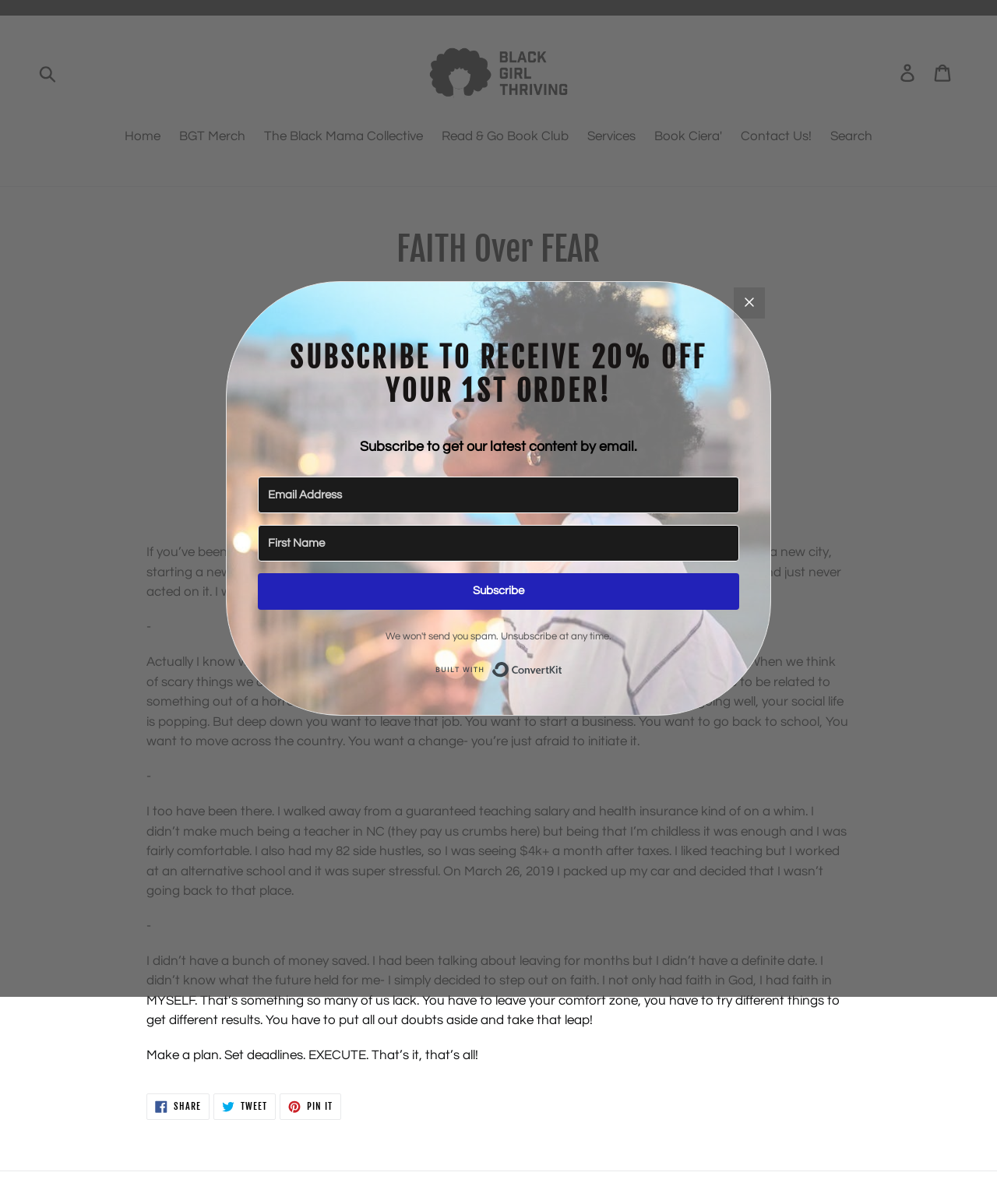What is the primary heading on this webpage?

FAITH Over FEAR